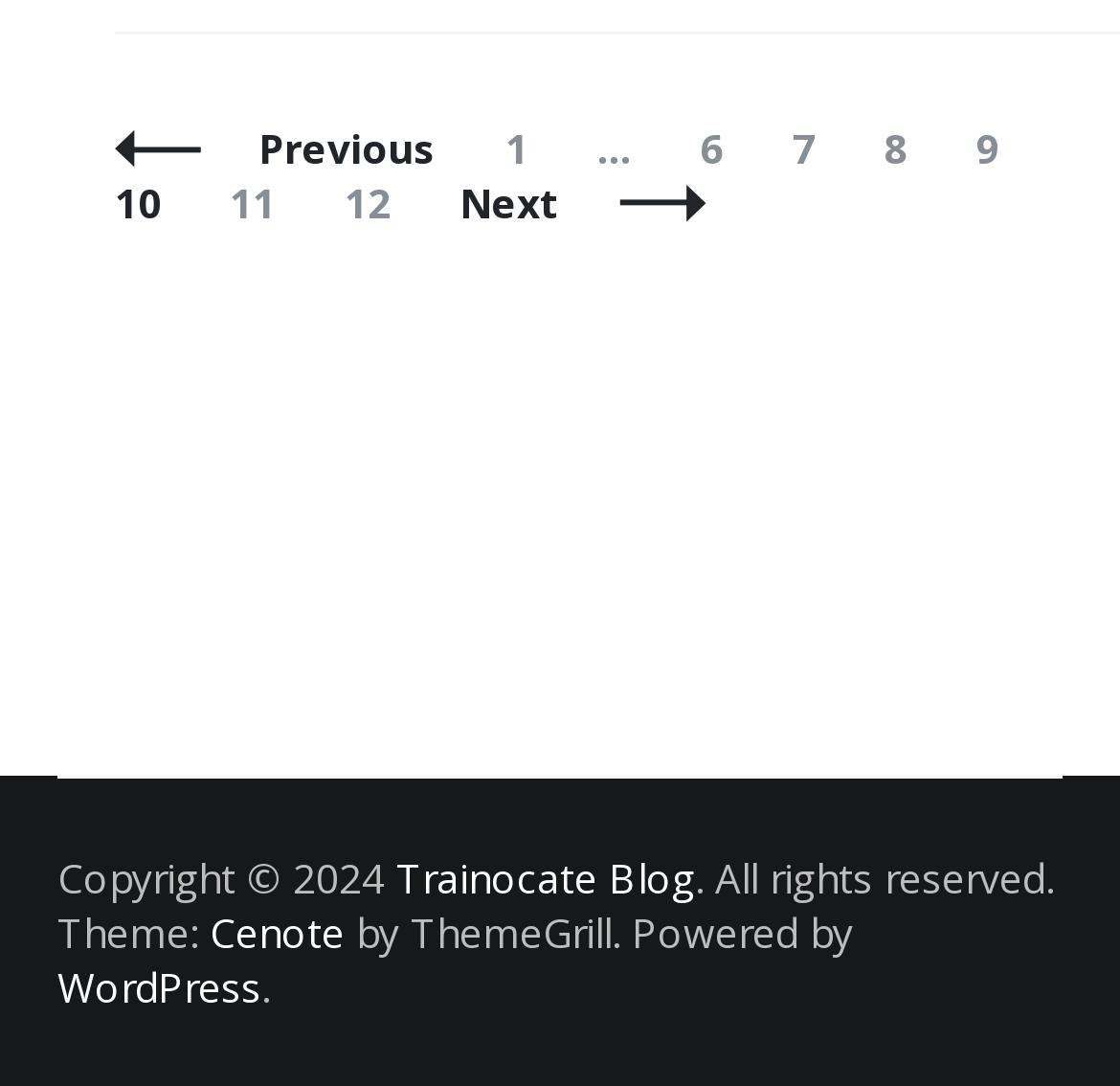Identify the bounding box coordinates for the UI element described as follows: "Page8". Ensure the coordinates are four float numbers between 0 and 1, formatted as [left, top, right, bottom].

[0.764, 0.112, 0.836, 0.162]